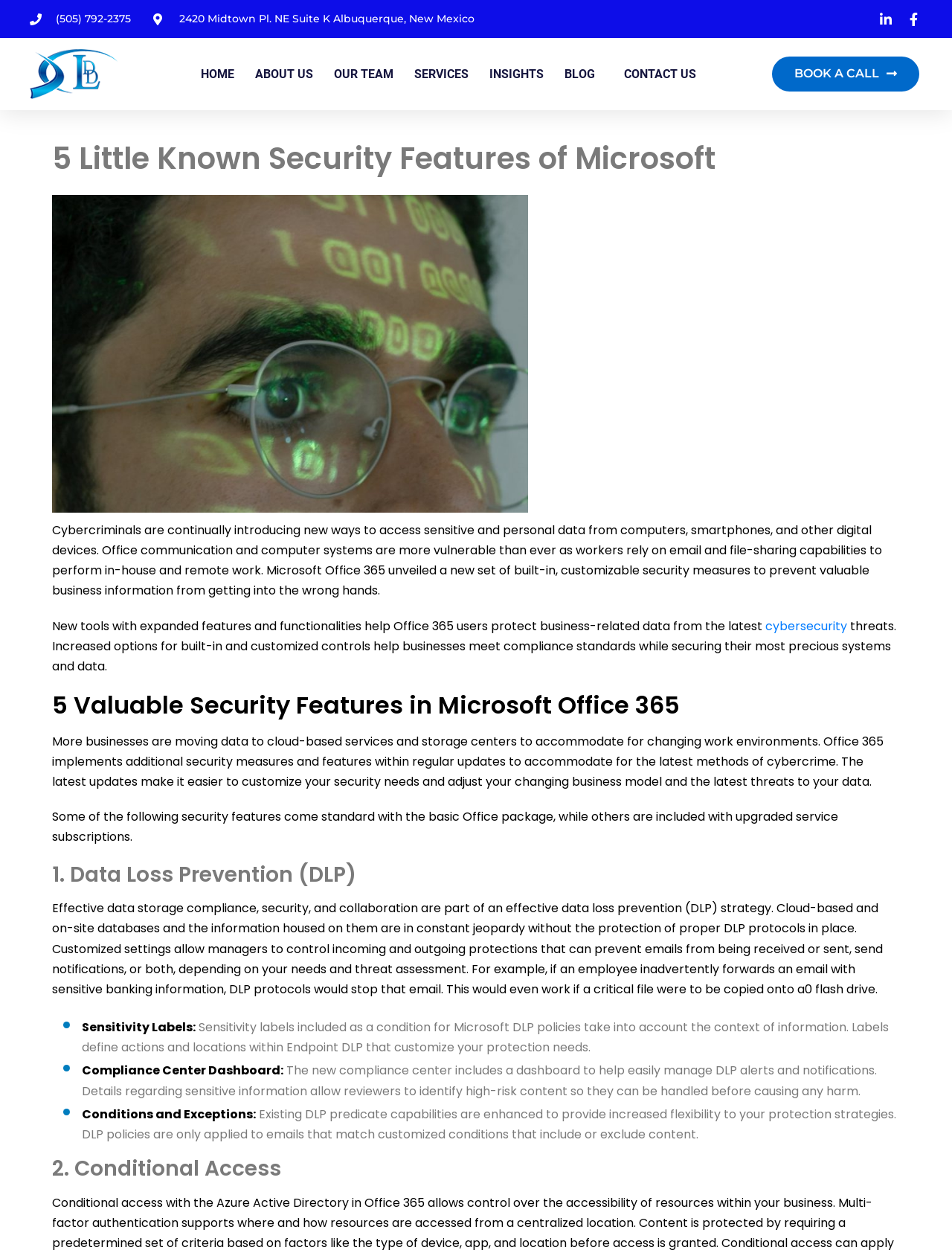Predict the bounding box of the UI element that fits this description: "alt="LDD Consulting Logo"".

[0.031, 0.039, 0.141, 0.079]